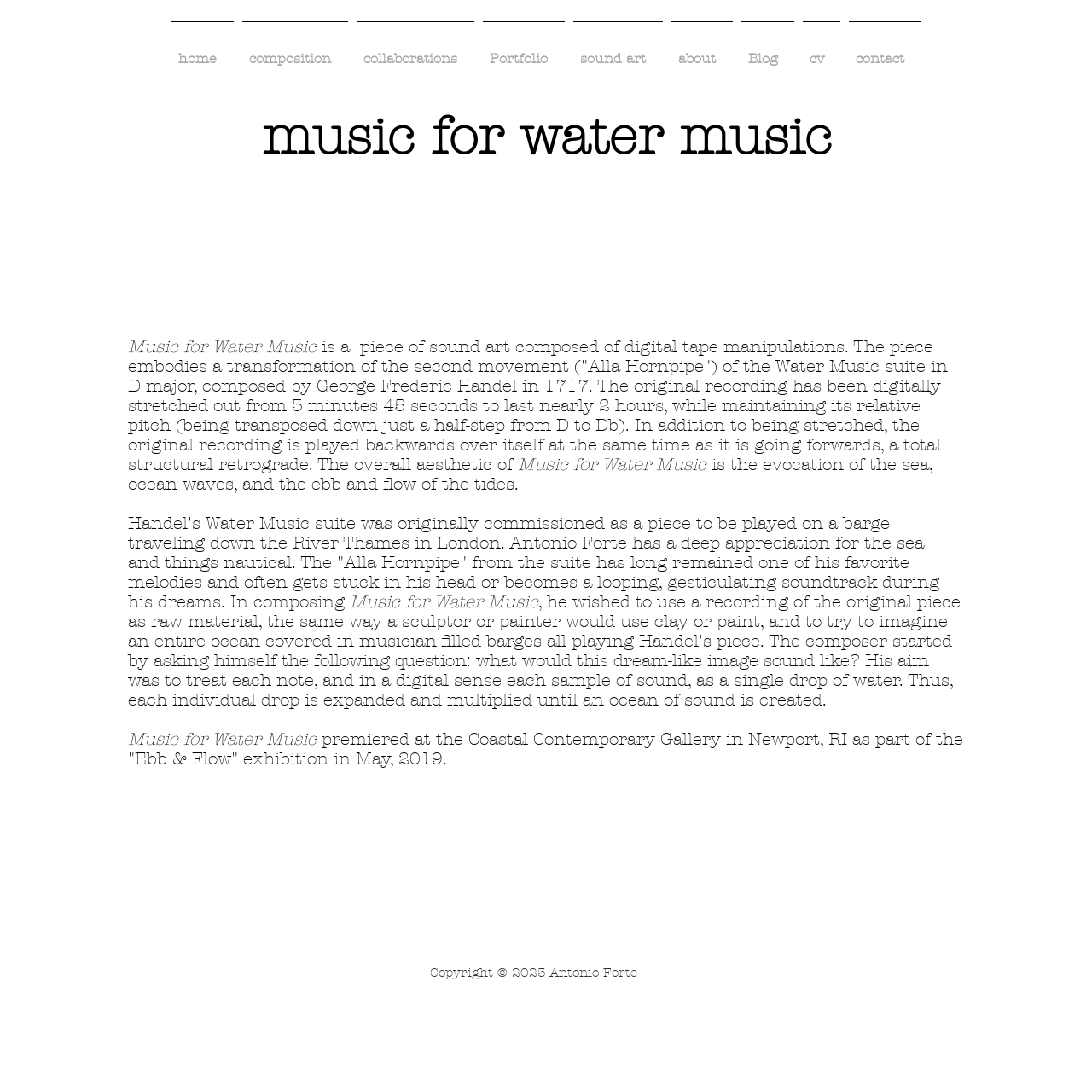Extract the bounding box coordinates for the UI element described as: "Portfolio".

[0.438, 0.02, 0.521, 0.074]